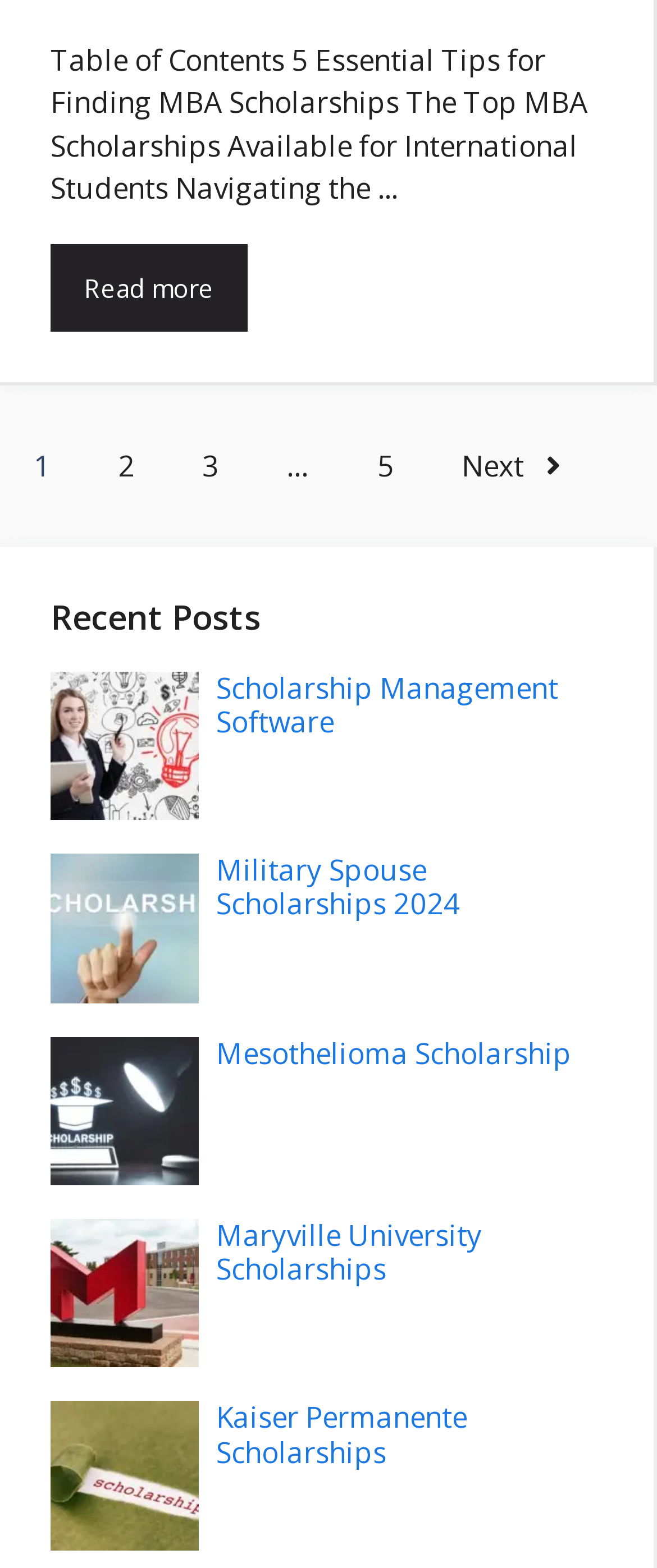Specify the bounding box coordinates of the region I need to click to perform the following instruction: "Send an email". The coordinates must be four float numbers in the range of 0 to 1, i.e., [left, top, right, bottom].

None